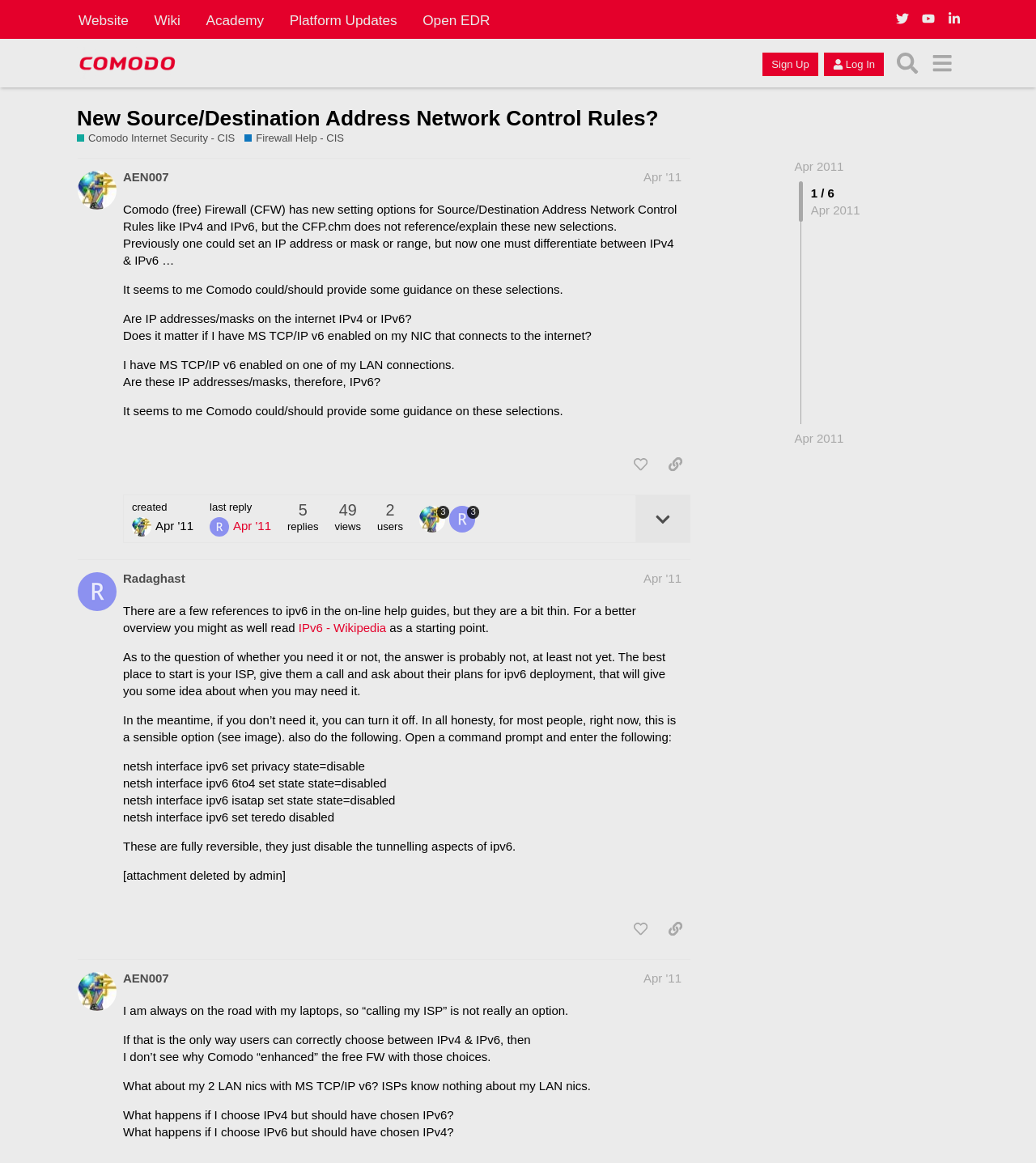Use the information in the screenshot to answer the question comprehensively: What is the name of the user who replied to the topic?

The name of the user who replied to the topic can be found in the second post, where it says 'Radaghast Apr '11' as the heading.